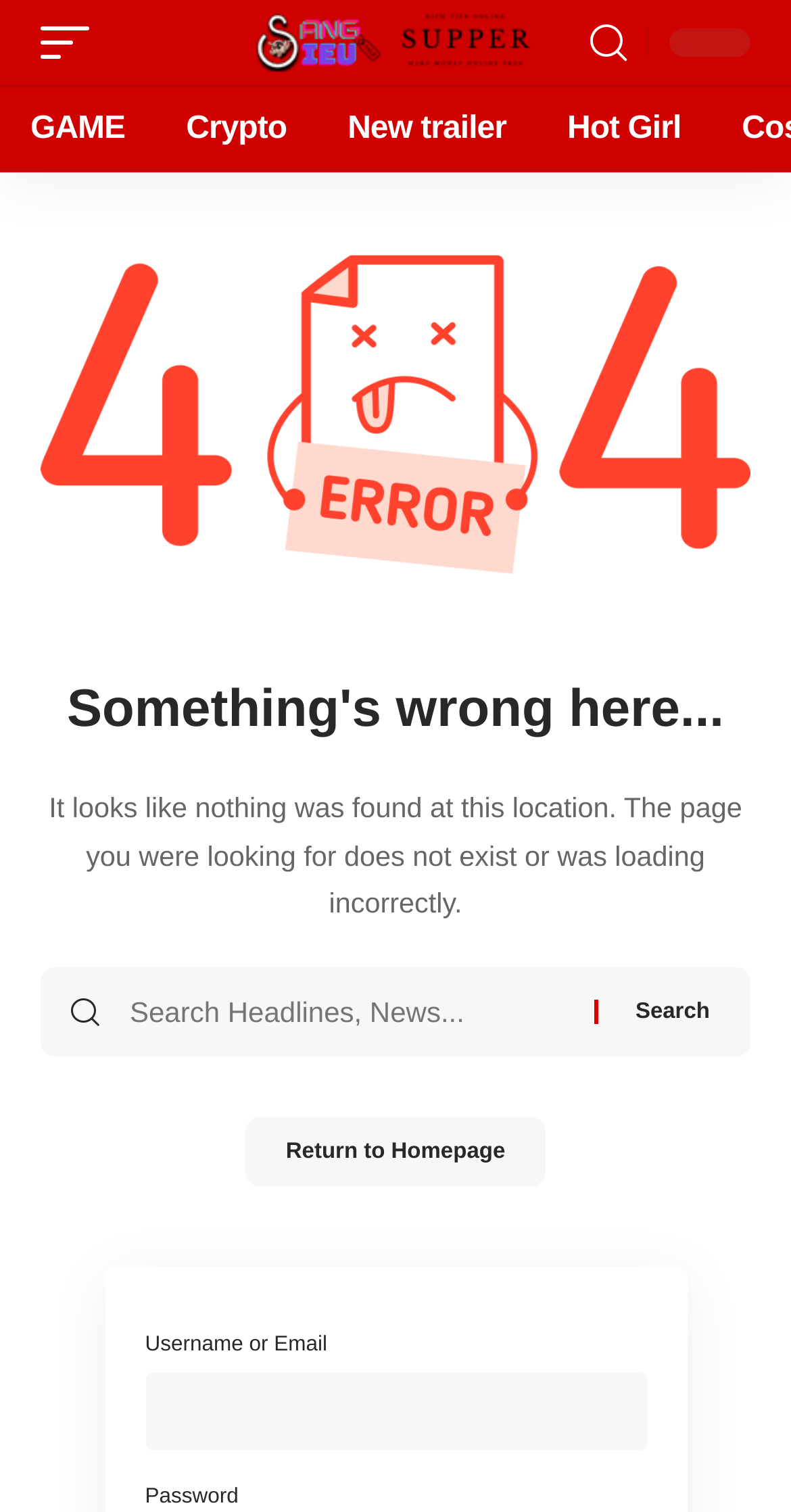Can you provide the bounding box coordinates for the element that should be clicked to implement the instruction: "Enter username or email"?

[0.183, 0.908, 0.817, 0.959]